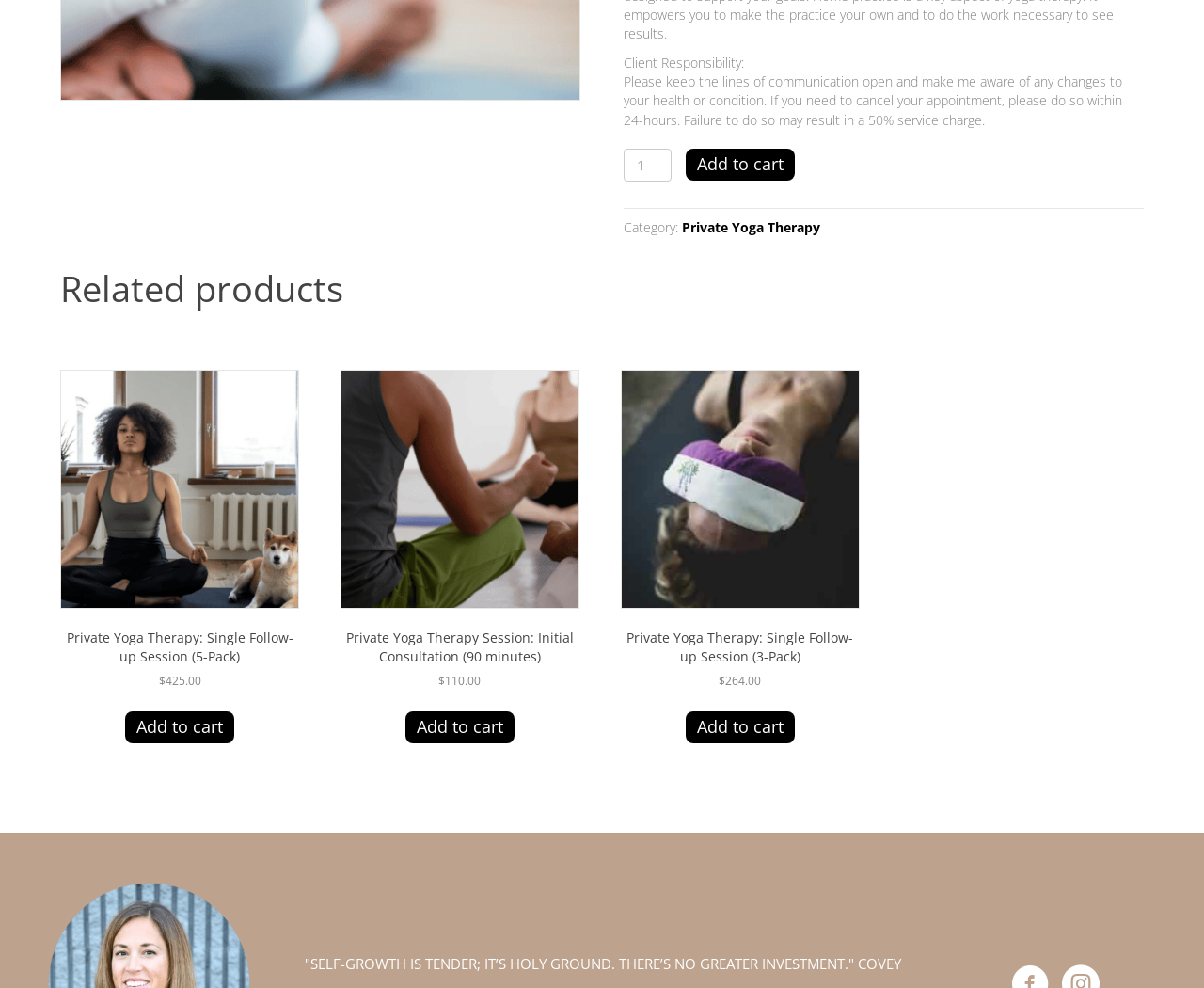Determine the bounding box coordinates for the UI element described. Format the coordinates as (top-left x, top-left y, bottom-right x, bottom-right y) and ensure all values are between 0 and 1. Element description: Add to cart

[0.104, 0.72, 0.195, 0.752]